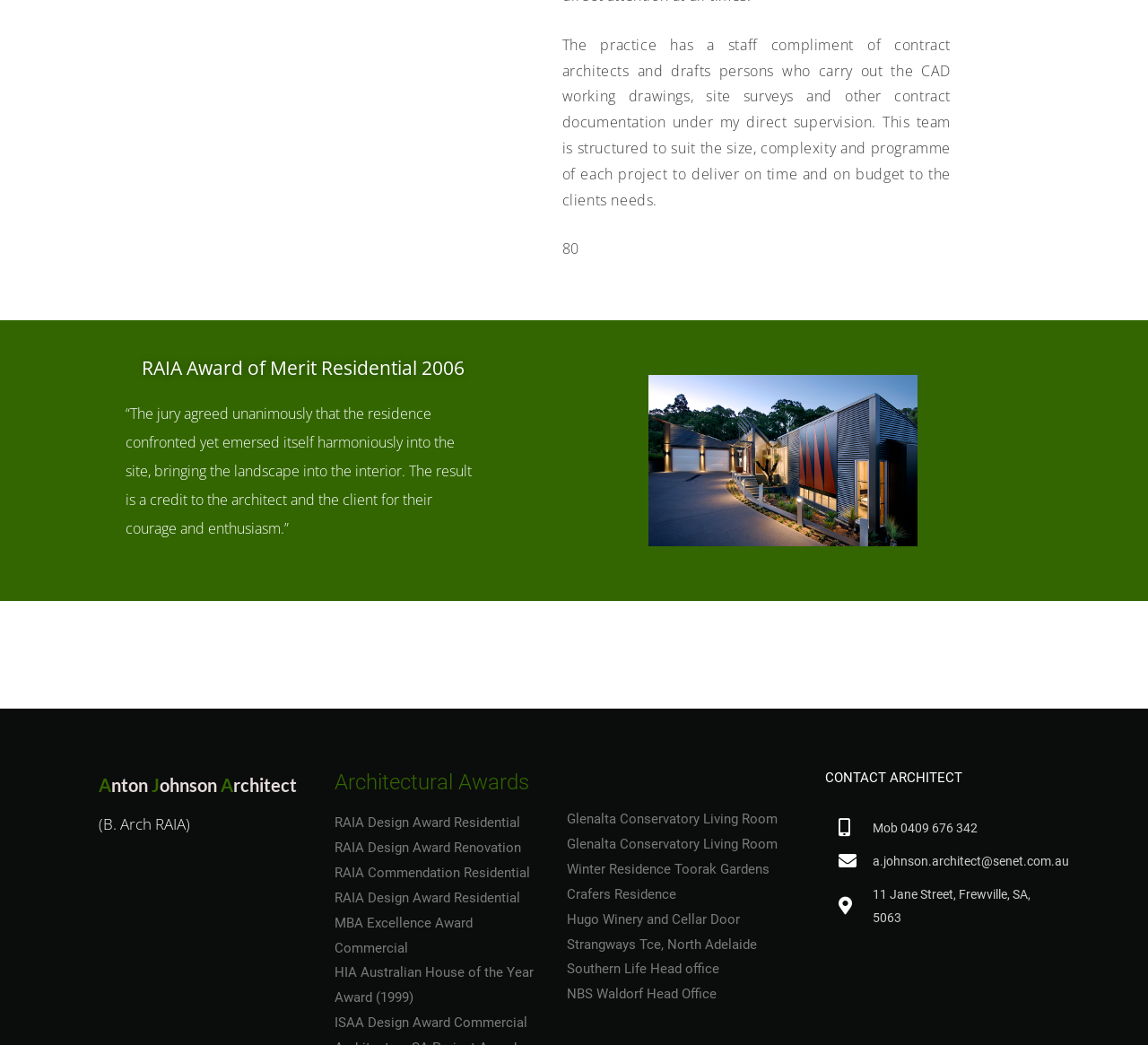Respond to the following question using a concise word or phrase: 
What is the contact mobile number?

0409 676 342